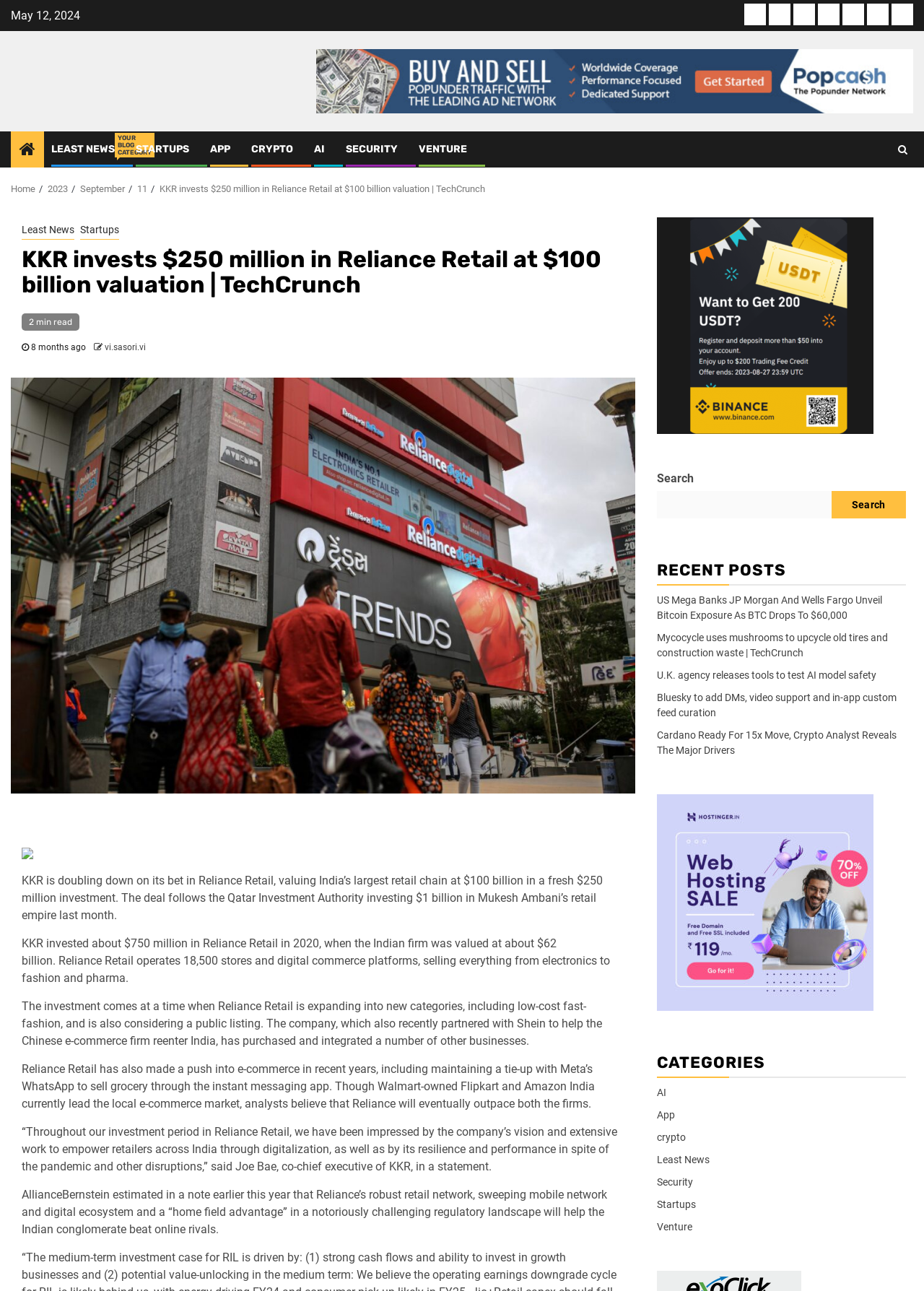Given the description: "Least News", determine the bounding box coordinates of the UI element. The coordinates should be formatted as four float numbers between 0 and 1, [left, top, right, bottom].

[0.711, 0.894, 0.768, 0.903]